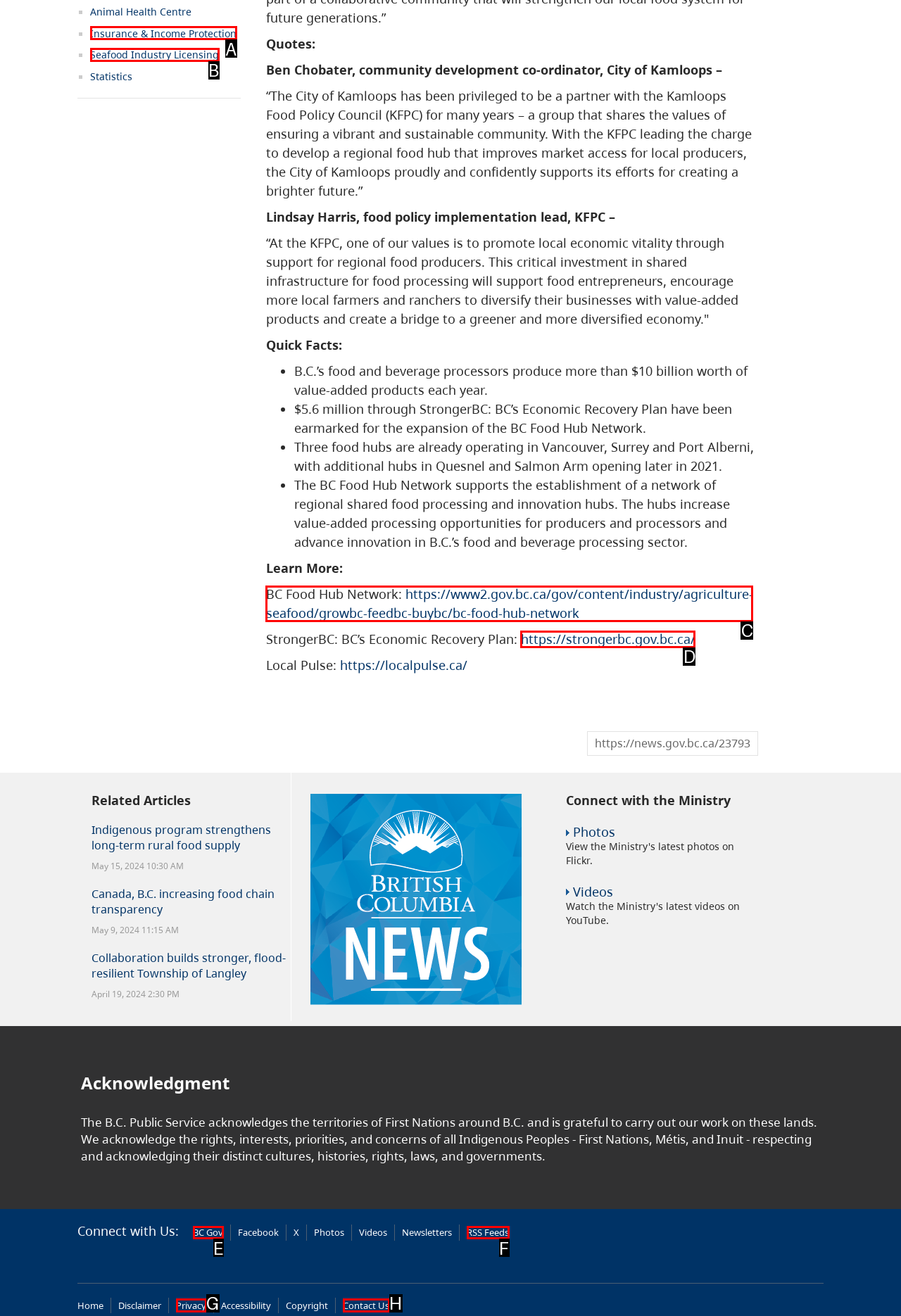Tell me which one HTML element best matches the description: Insurance & Income Protection Answer with the option's letter from the given choices directly.

A